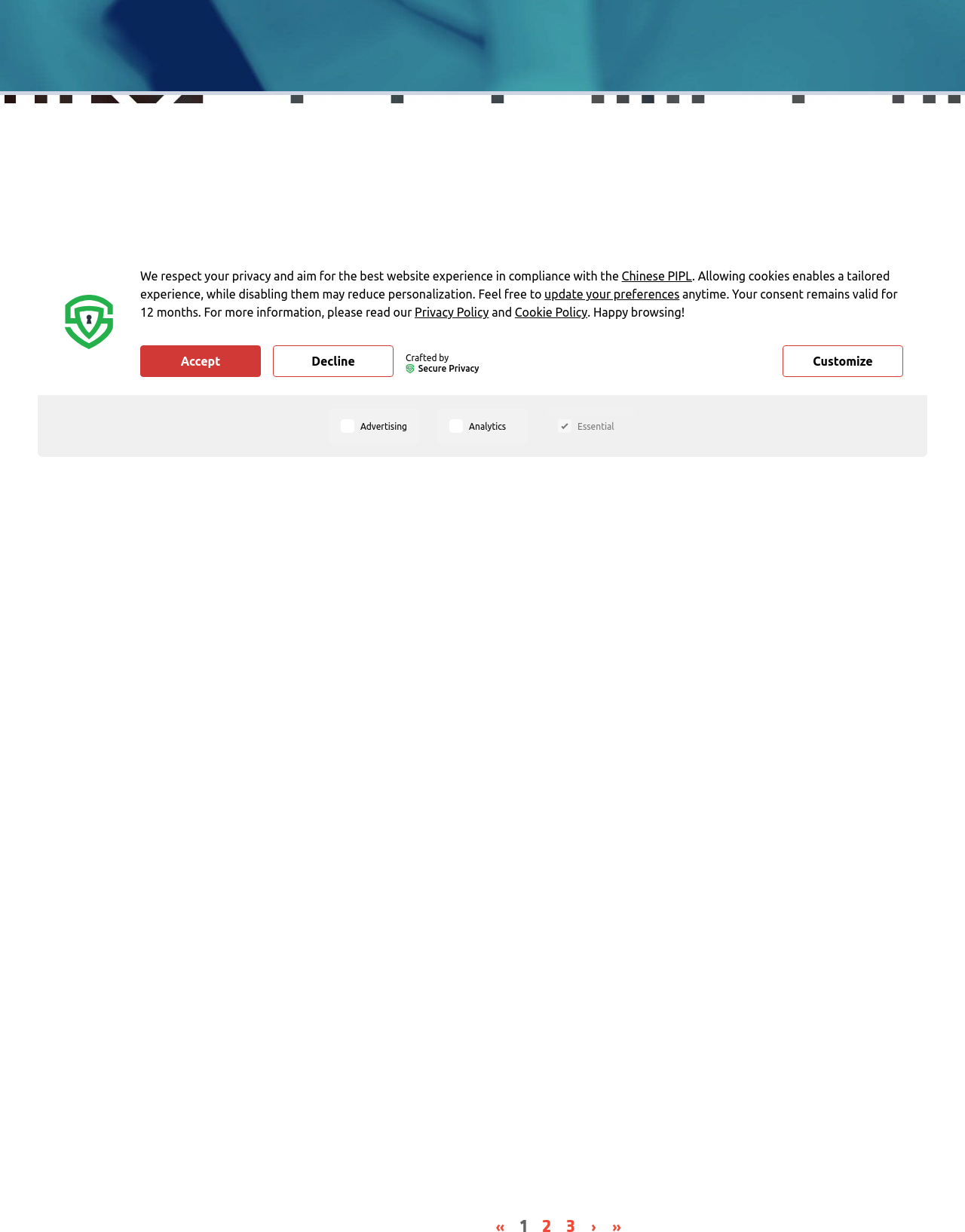Return the bounding box coordinates of the UI element that corresponds to this description: "Agency Culture". The coordinates must be given as four float numbers in the range of 0 and 1, [left, top, right, bottom].

[0.77, 0.305, 0.86, 0.322]